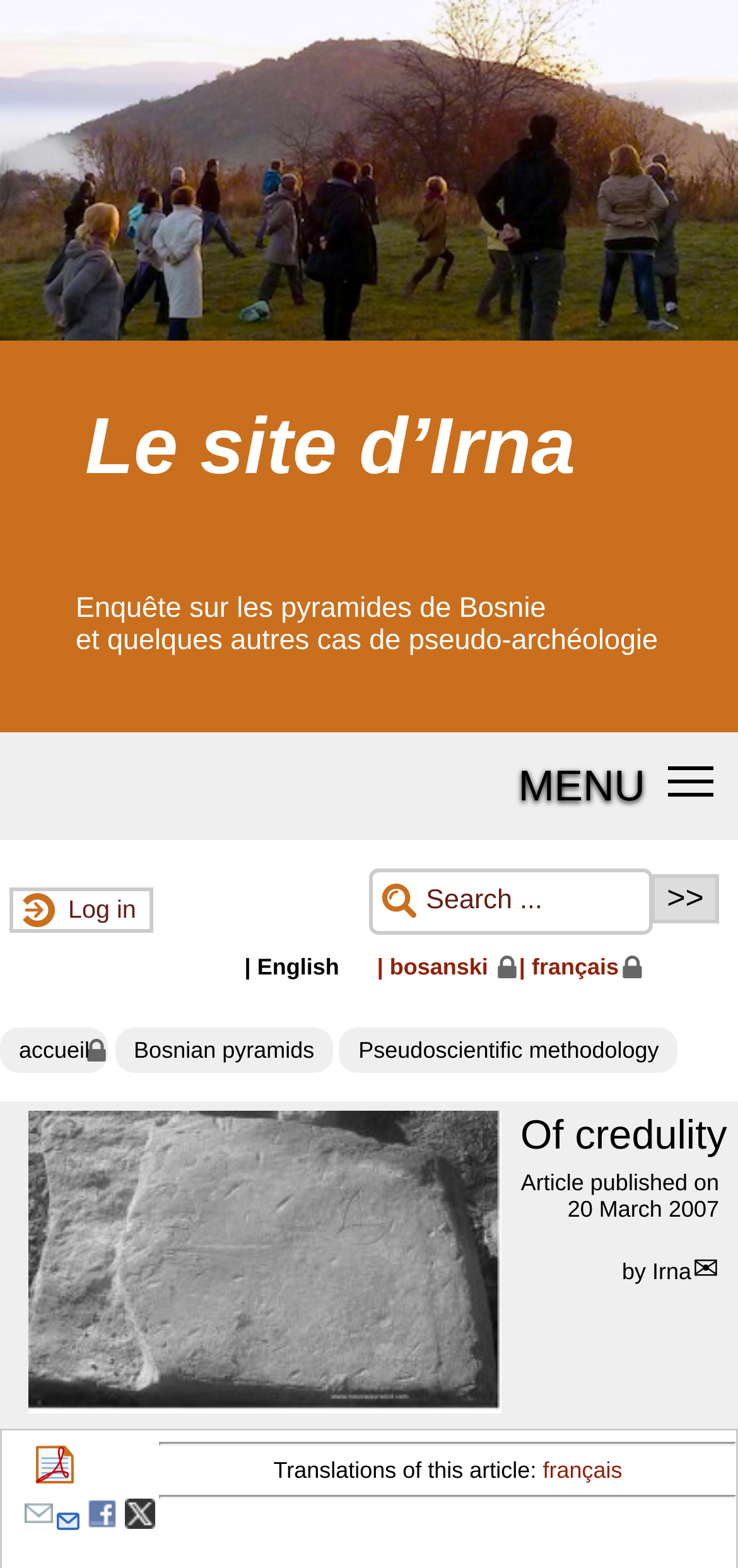Given the description "IT Support", determine the bounding box of the corresponding UI element.

None